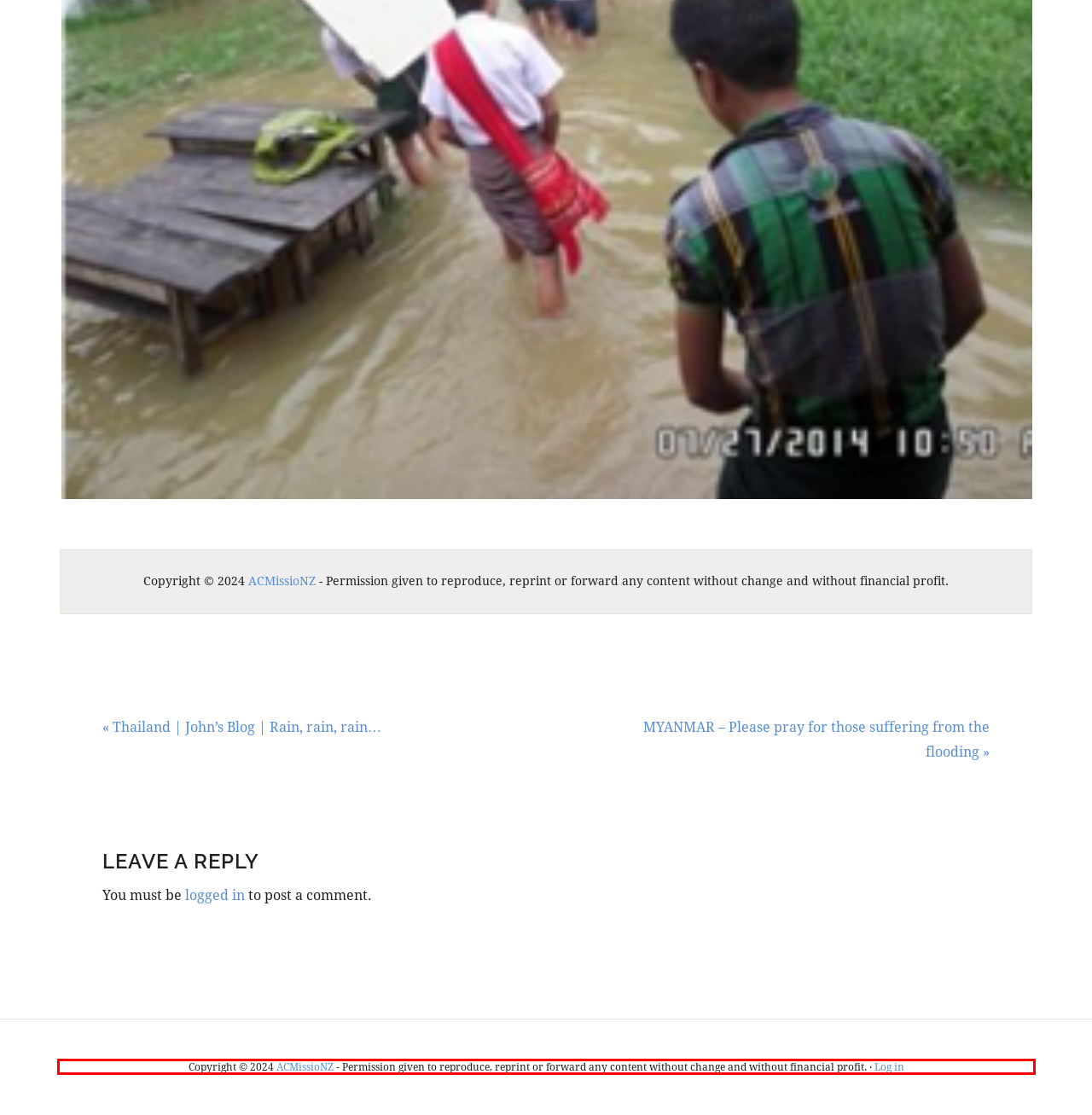Please extract the text content from the UI element enclosed by the red rectangle in the screenshot.

Copyright © 2024 ACMissioNZ - Permission given to reproduce, reprint or forward any content without change and without financial profit. · Log in